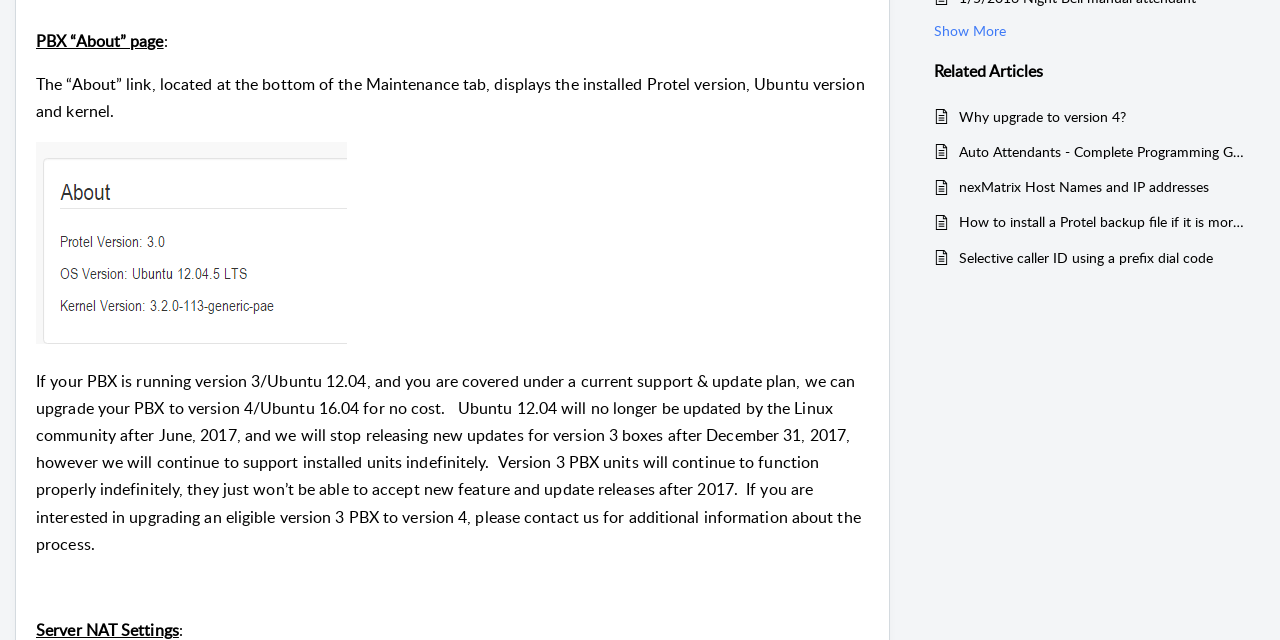Using the description: "Show More", determine the UI element's bounding box coordinates. Ensure the coordinates are in the format of four float numbers between 0 and 1, i.e., [left, top, right, bottom].

[0.73, 0.032, 0.786, 0.067]